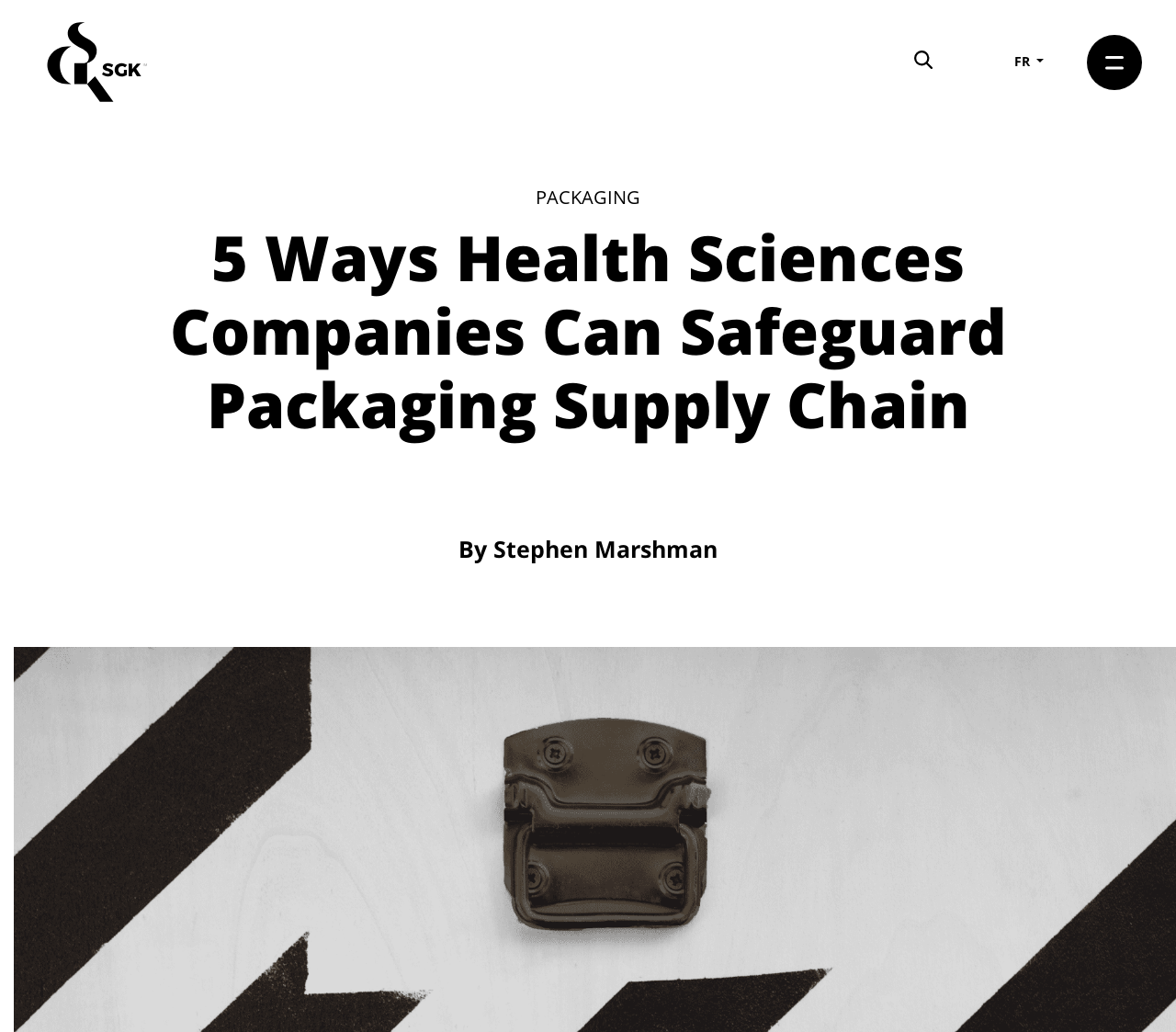Summarize the contents and layout of the webpage in detail.

The webpage appears to be an article or blog post focused on the health sciences industry, specifically discussing the importance of safeguarding packaging supply chains. At the top left of the page, there is an image of the SGK INC logo. 

On the top right, there is a search bar with a "Search" link and a search input field. Next to the search bar, there is a link to switch the language to French, denoted by "FR". 

Further down, there is a heading that reads "PACKAGING" in a larger font size. Below this heading, the title of the article "5 Ways Health Sciences Companies Can Safeguard Packaging Supply Chain" is displayed prominently. The author of the article, Stephen Marshman, is credited below the title.